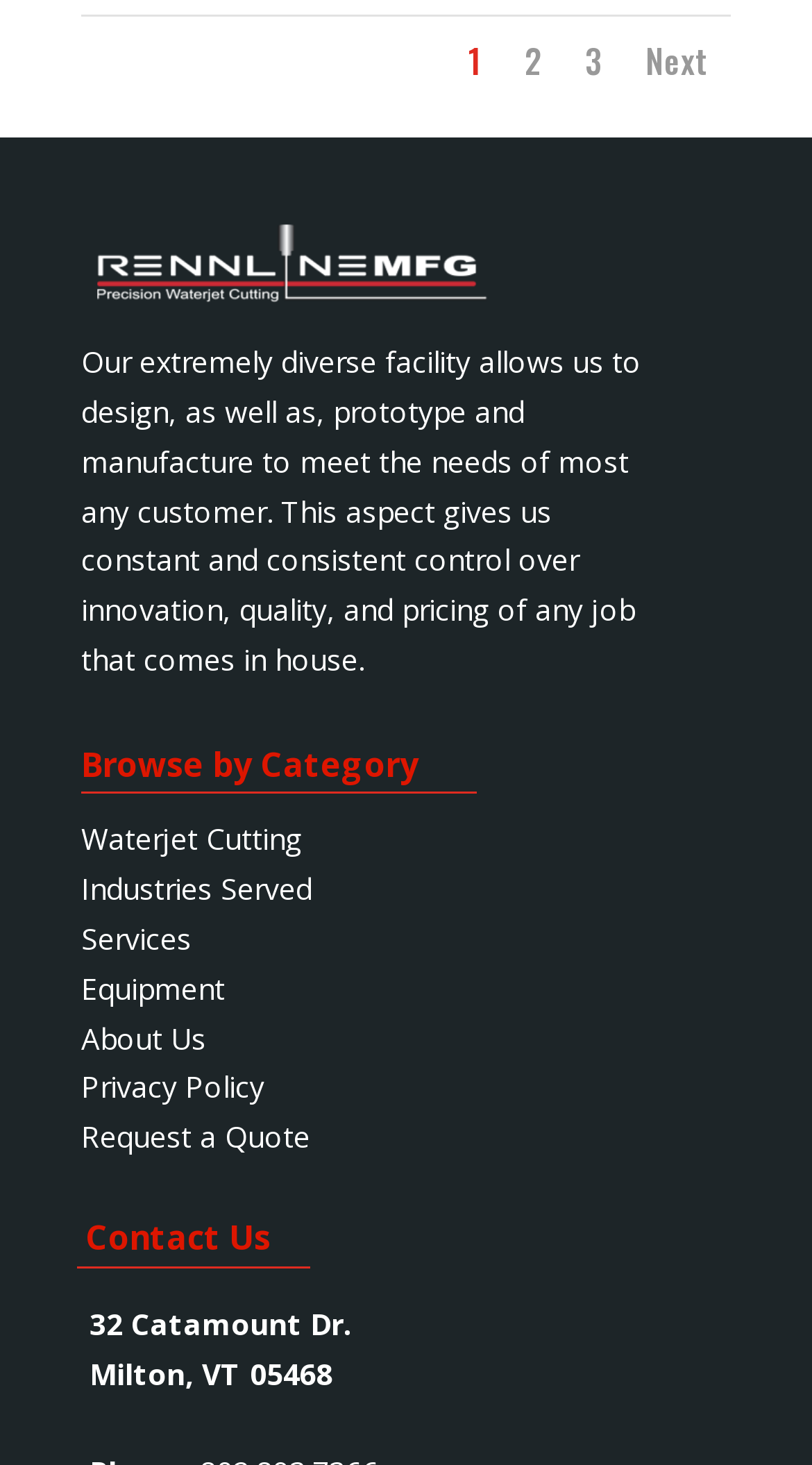Determine the bounding box coordinates of the UI element described by: "Next".

[0.795, 0.025, 0.874, 0.059]